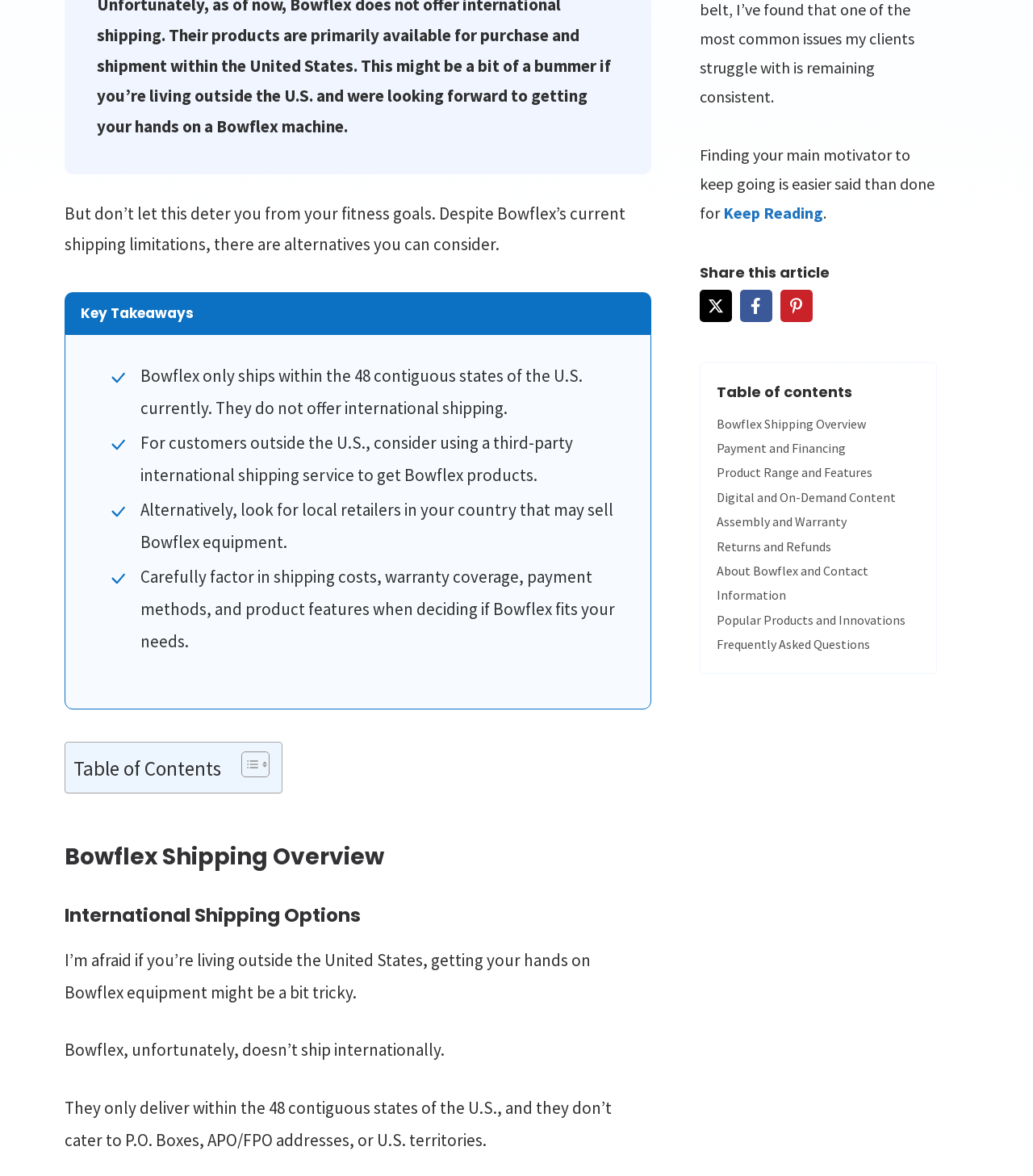Find the bounding box of the web element that fits this description: "Assembly and Warranty".

[0.693, 0.437, 0.819, 0.45]